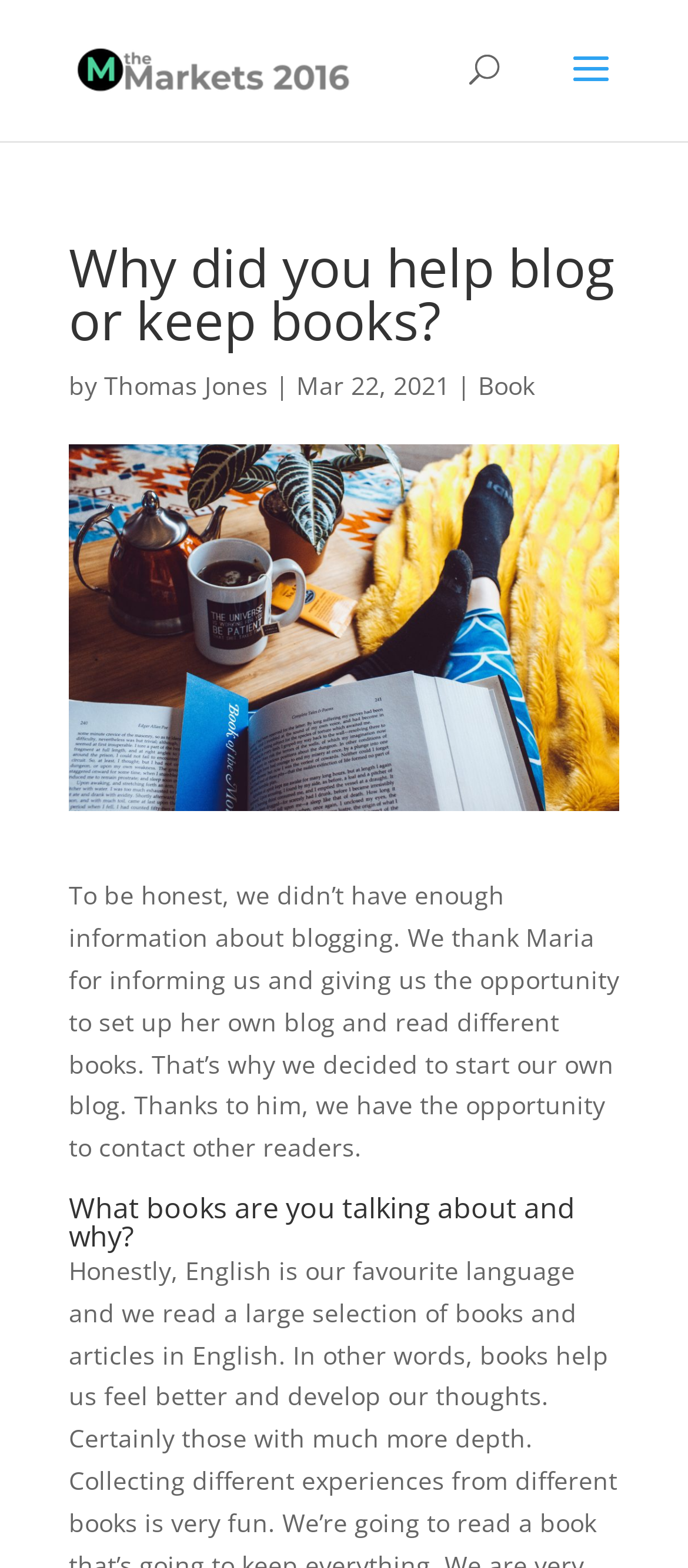Extract the bounding box coordinates for the HTML element that matches this description: "Thomas Jones". The coordinates should be four float numbers between 0 and 1, i.e., [left, top, right, bottom].

[0.151, 0.235, 0.39, 0.256]